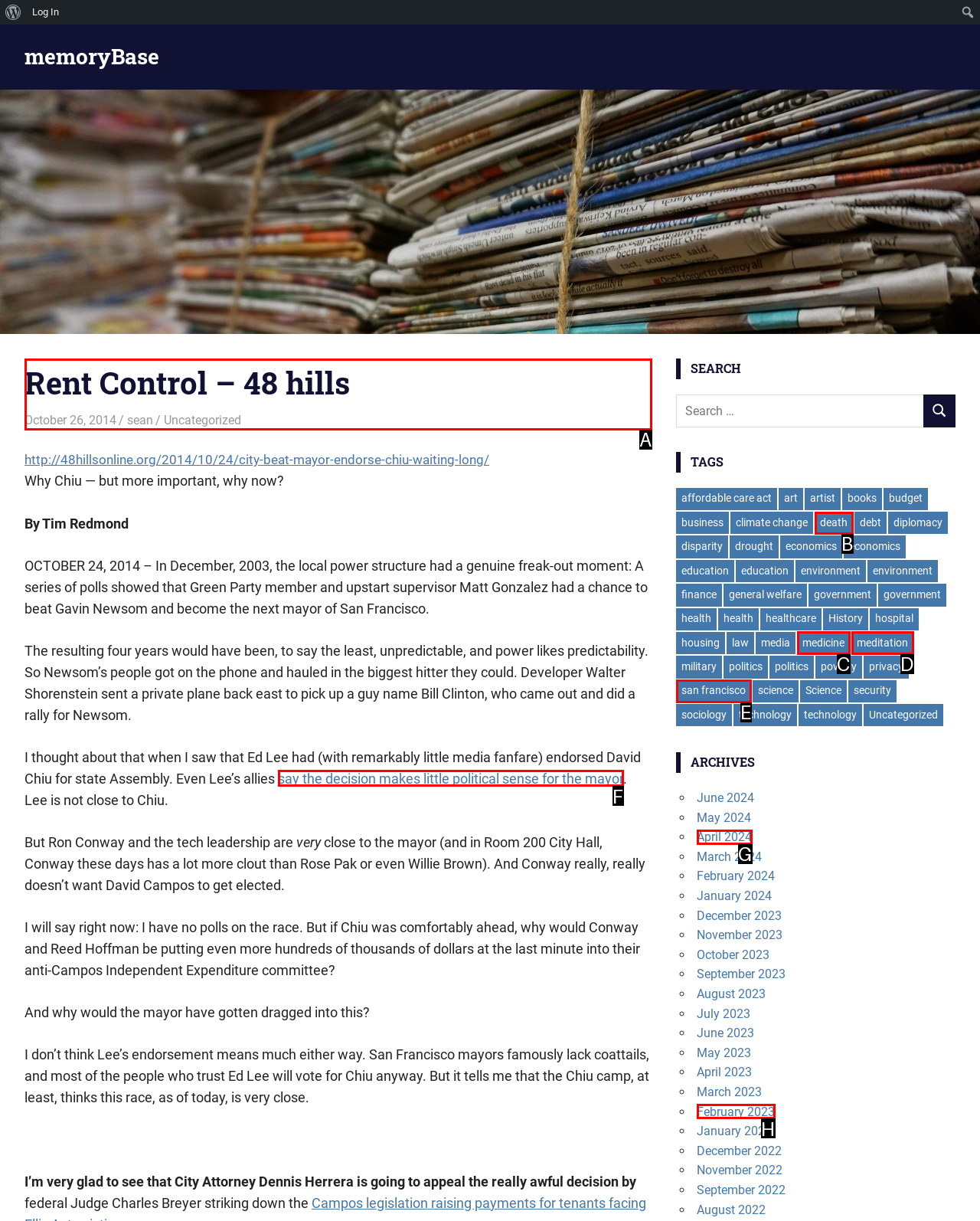Select the letter of the UI element you need to click to complete this task: Click on the 'New national interest waiver ruling' link.

None